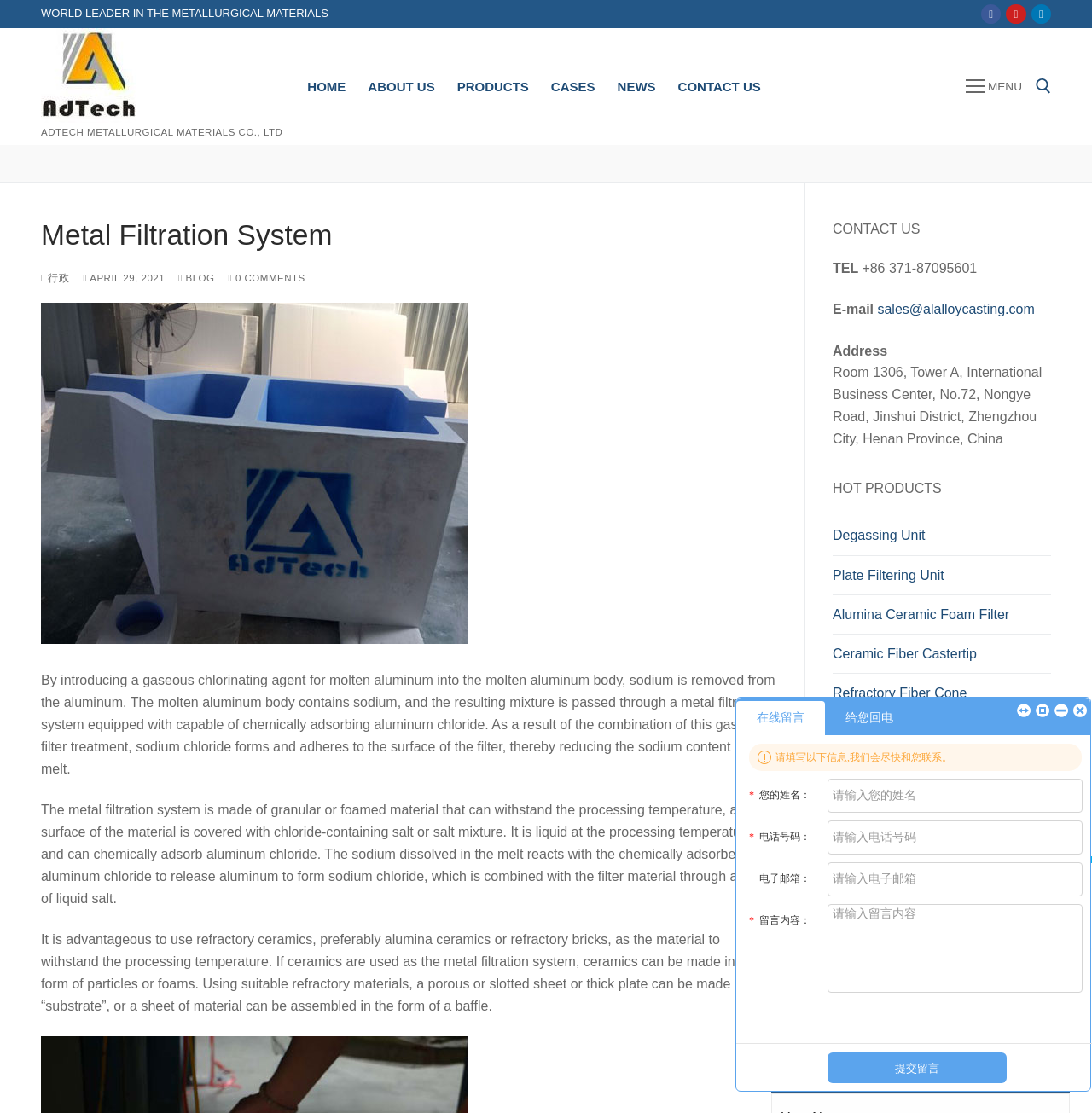Bounding box coordinates should be provided in the format (top-left x, top-left y, bottom-right x, bottom-right y) with all values between 0 and 1. Identify the bounding box for this UI element: Menu

[0.884, 0.068, 0.936, 0.088]